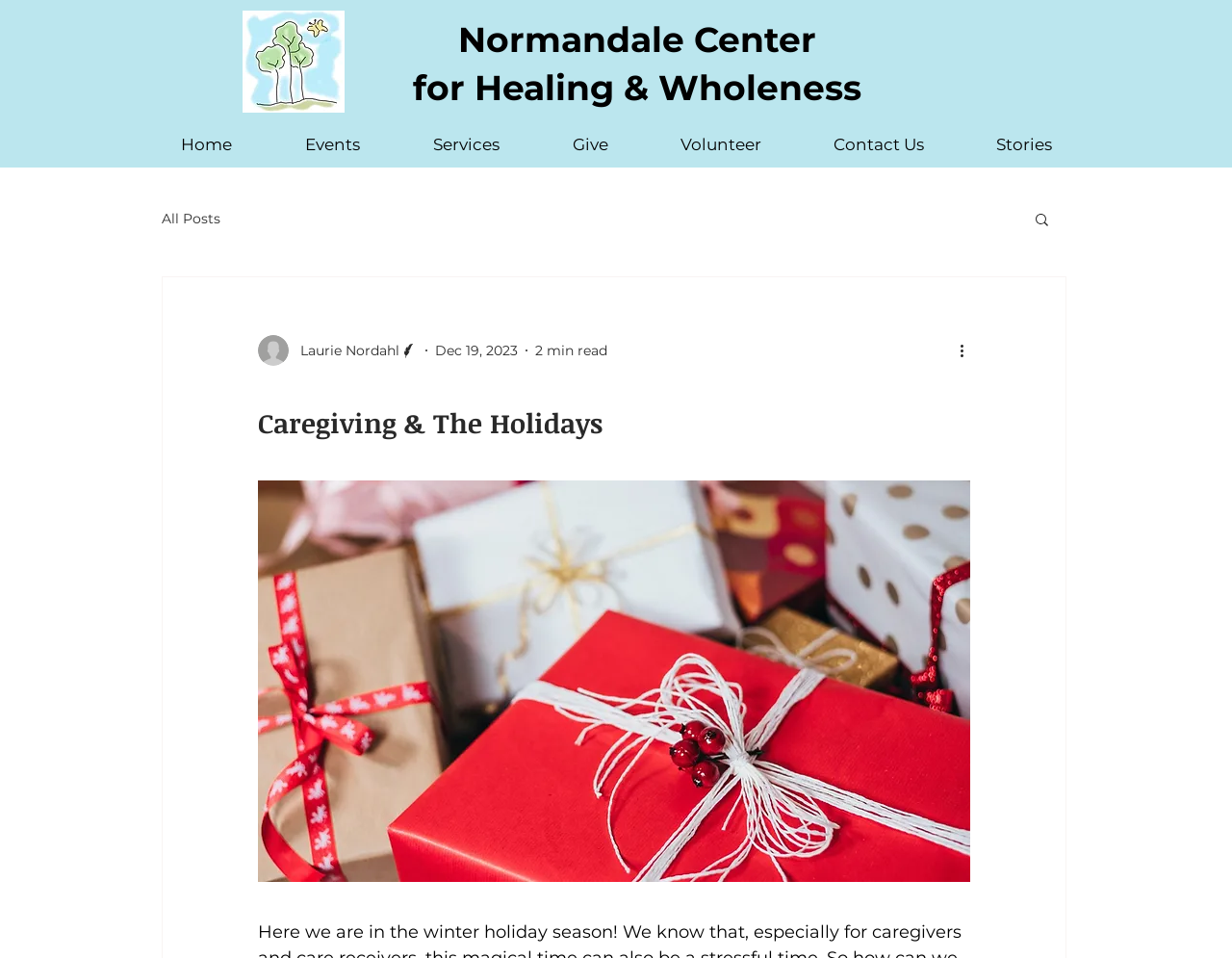Please predict the bounding box coordinates (top-left x, top-left y, bottom-right x, bottom-right y) for the UI element in the screenshot that fits the description: Contact Us

[0.647, 0.139, 0.779, 0.164]